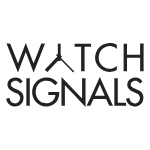What is the unique graphic element in the logo? Please answer the question using a single word or phrase based on the image.

A watch hand pointing upwards